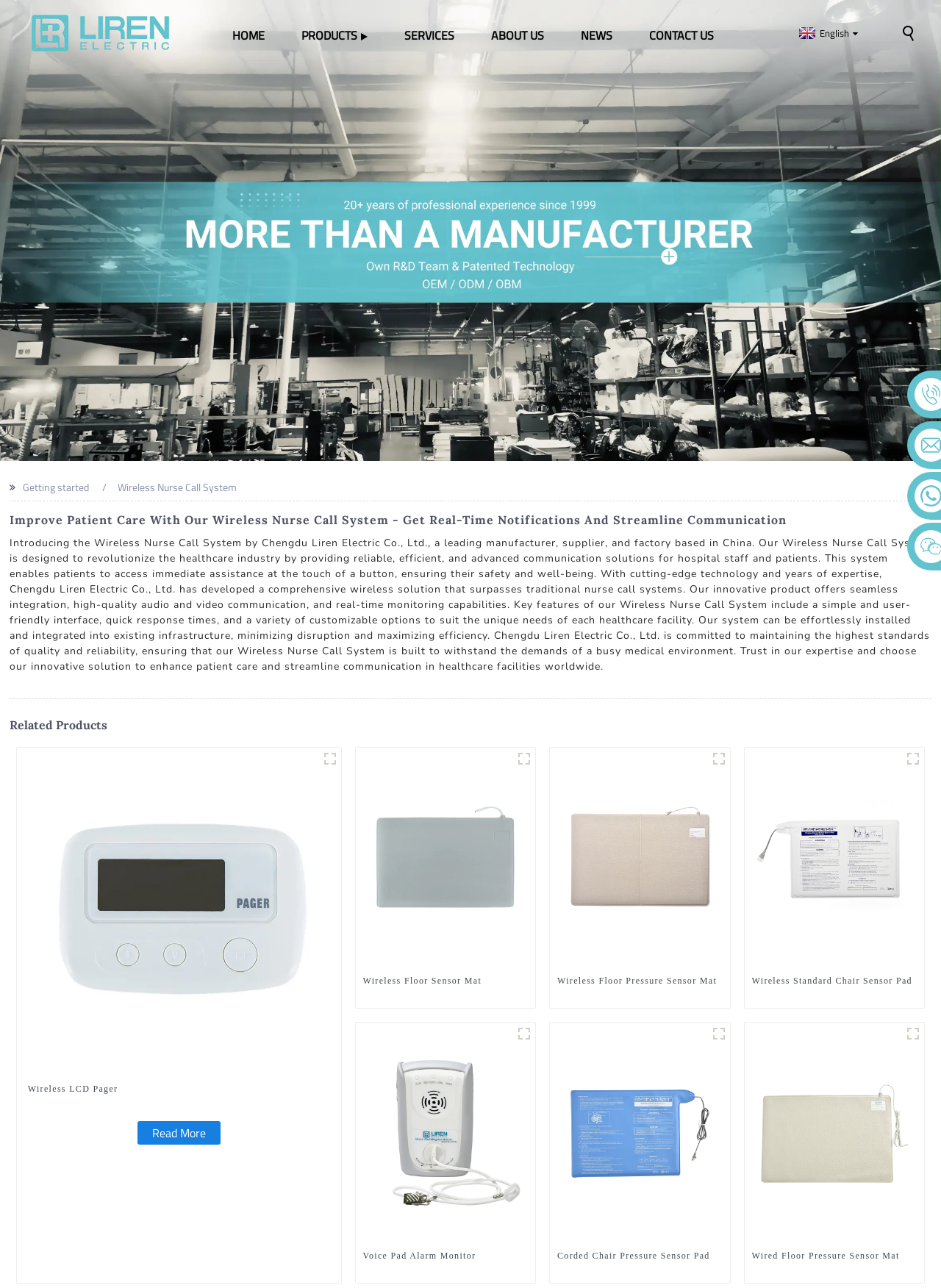How many products are displayed on the webpage?
Answer the question with a single word or phrase by looking at the picture.

7